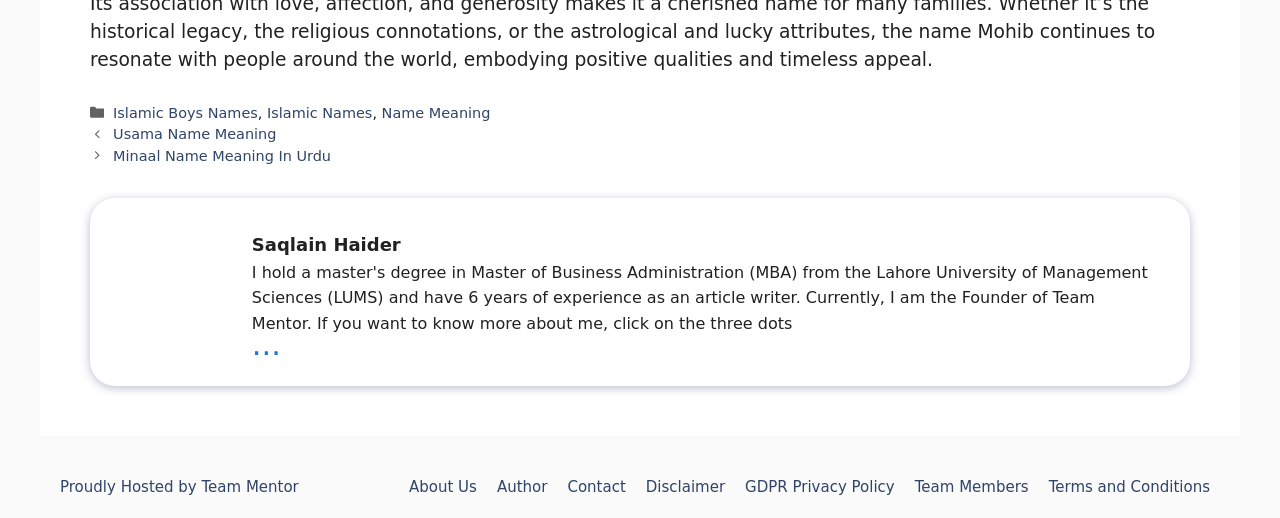Please find the bounding box coordinates of the element that must be clicked to perform the given instruction: "Go to About Us page". The coordinates should be four float numbers from 0 to 1, i.e., [left, top, right, bottom].

[0.32, 0.922, 0.373, 0.957]